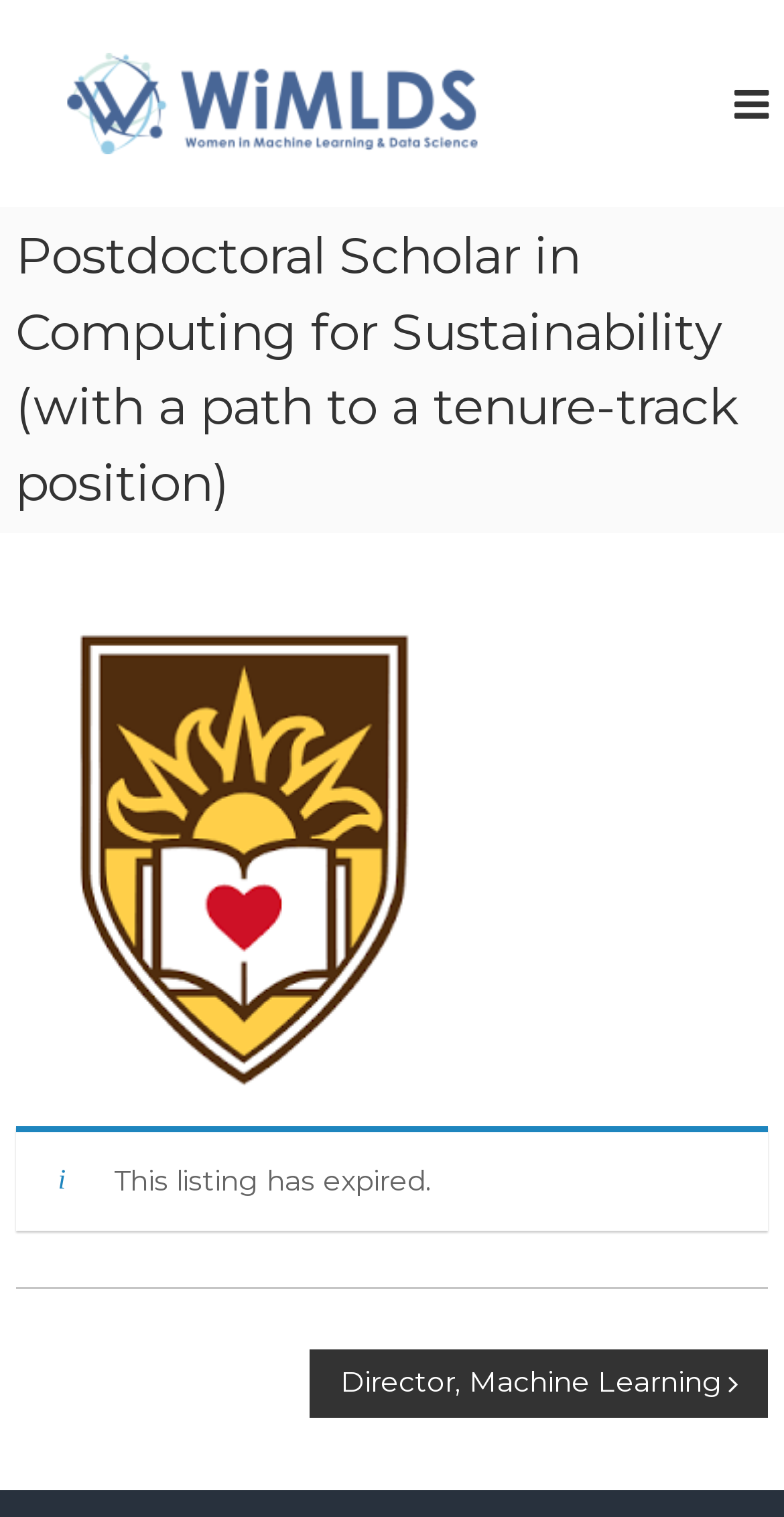Identify the bounding box of the UI element that matches this description: "Director, Machine Learning".

[0.395, 0.89, 0.98, 0.935]